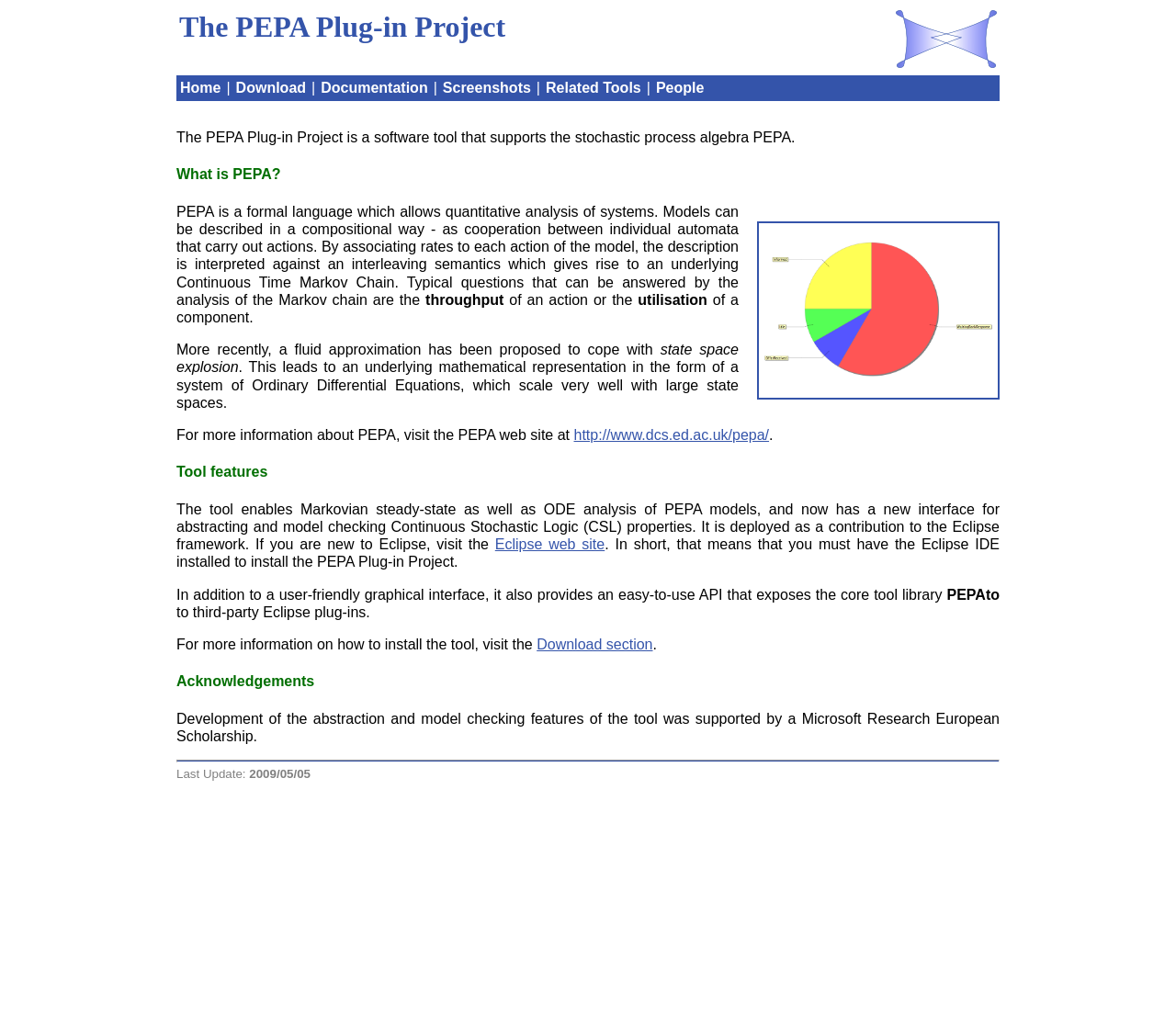Show the bounding box coordinates for the element that needs to be clicked to execute the following instruction: "Learn about adoptable cats". Provide the coordinates in the form of four float numbers between 0 and 1, i.e., [left, top, right, bottom].

None